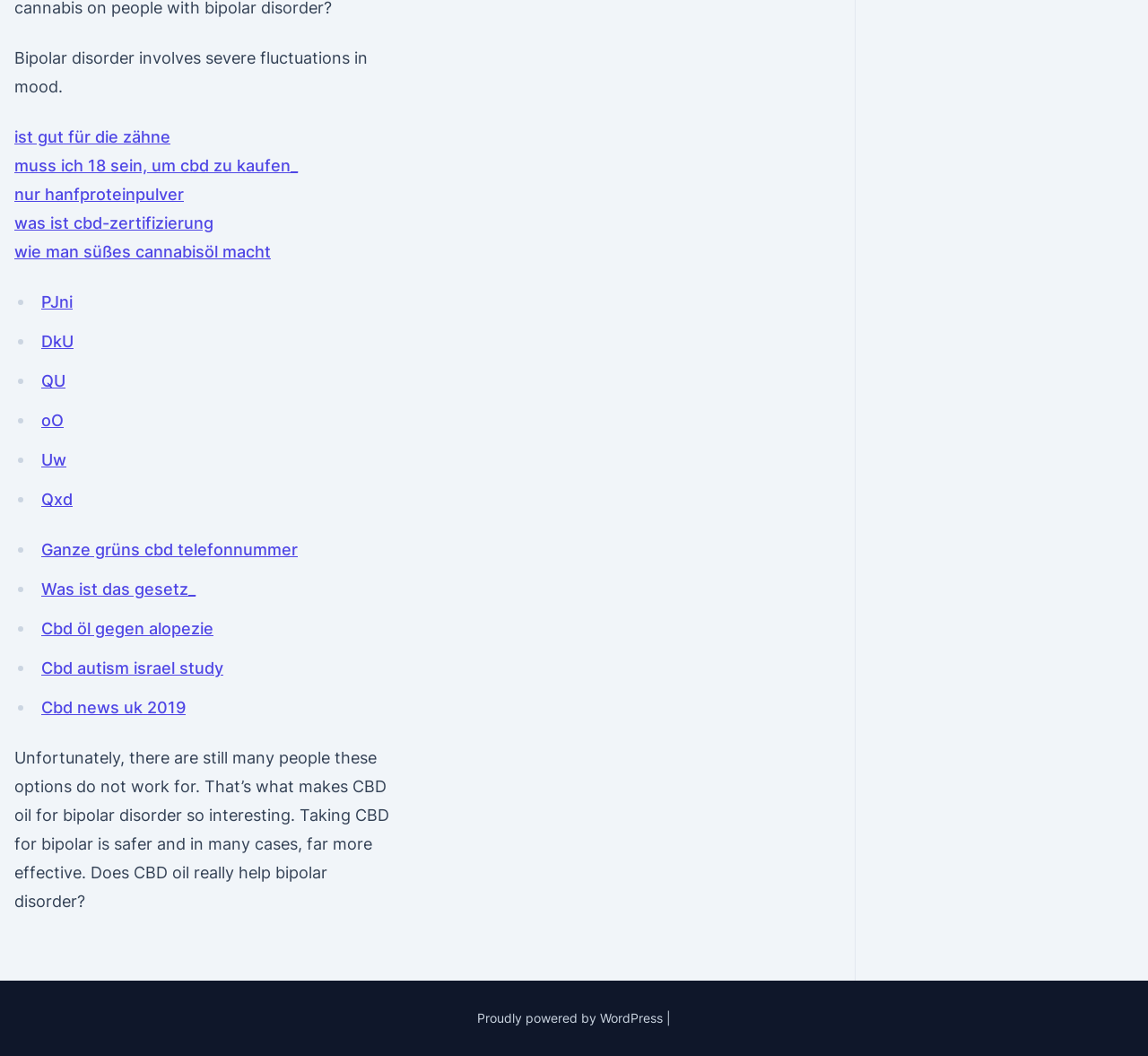What platform is the webpage built on?
Give a comprehensive and detailed explanation for the question.

The webpage mentions 'Proudly powered by WordPress' at the bottom, which suggests that the webpage is built on the WordPress platform. This is a common indicator of a webpage's underlying technology, and it suggests that the webpage is a blog or content-driven website.